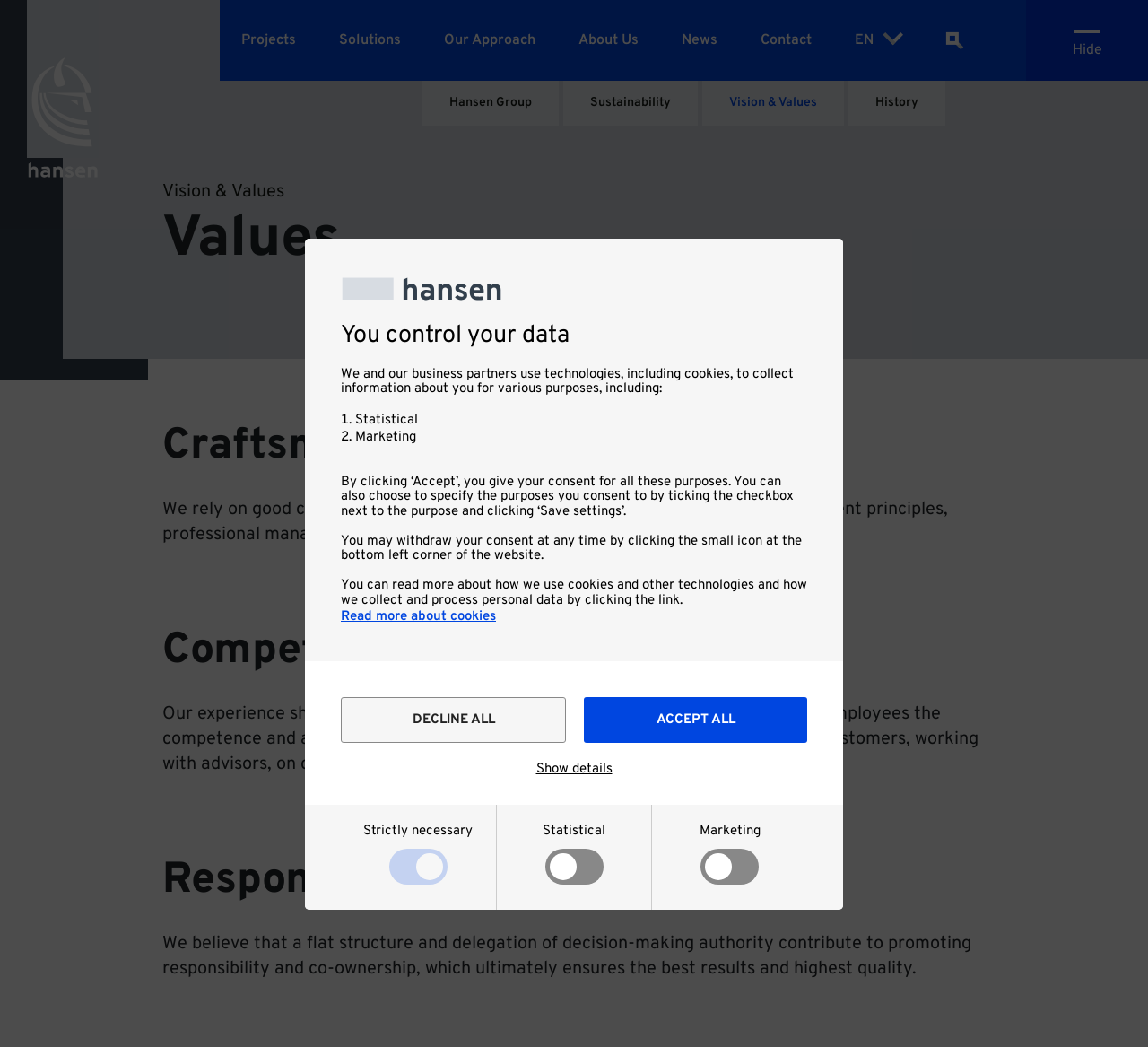Please specify the bounding box coordinates of the clickable section necessary to execute the following command: "Click the HS Hansen logo".

[0.023, 0.0, 0.086, 0.155]